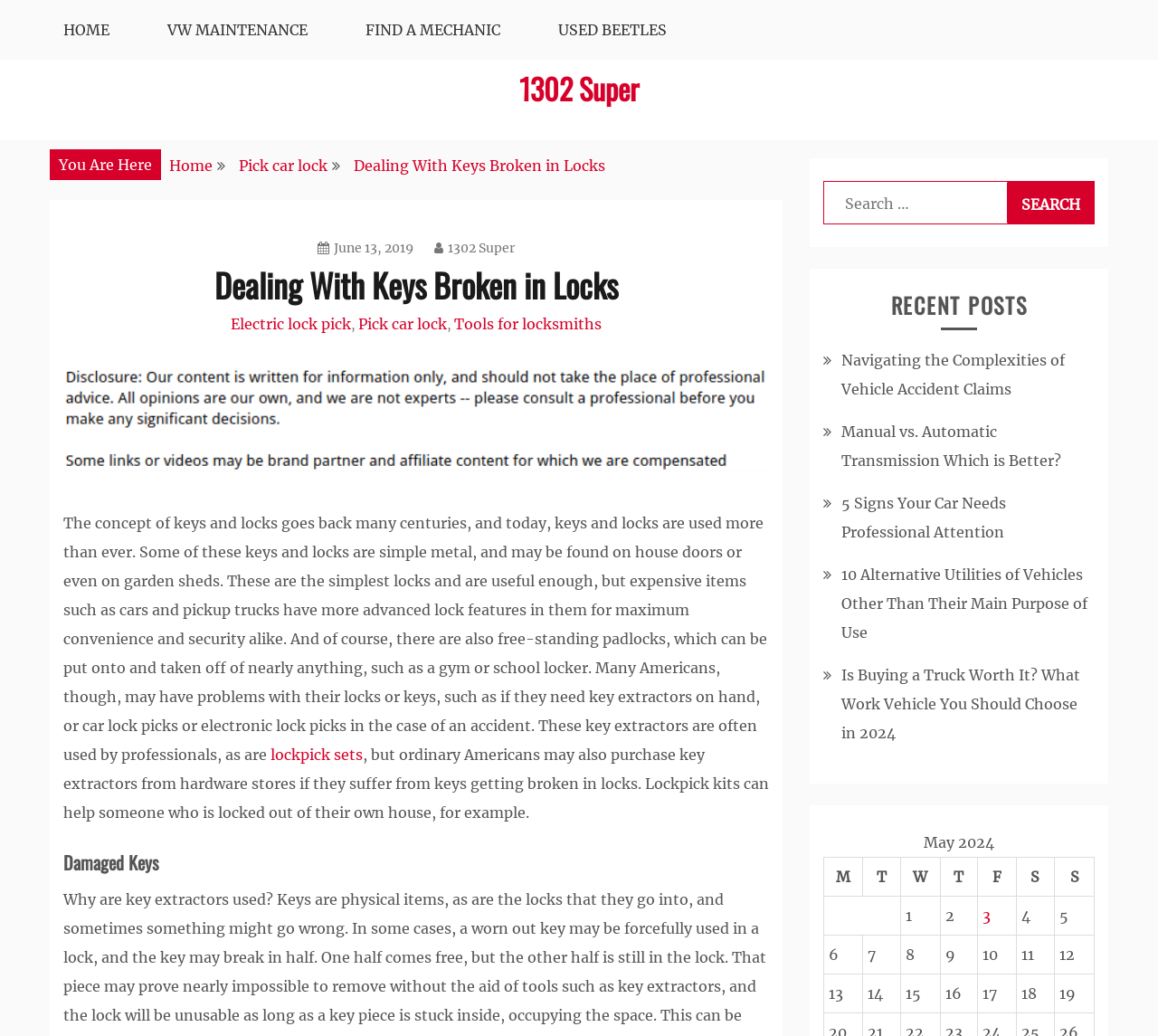What is the purpose of key extractors?
Answer the question in as much detail as possible.

According to the webpage, key extractors are used to extract broken keys from locks, and they are often used by professionals, but ordinary Americans can also purchase them from hardware stores if they suffer from keys getting broken in locks.